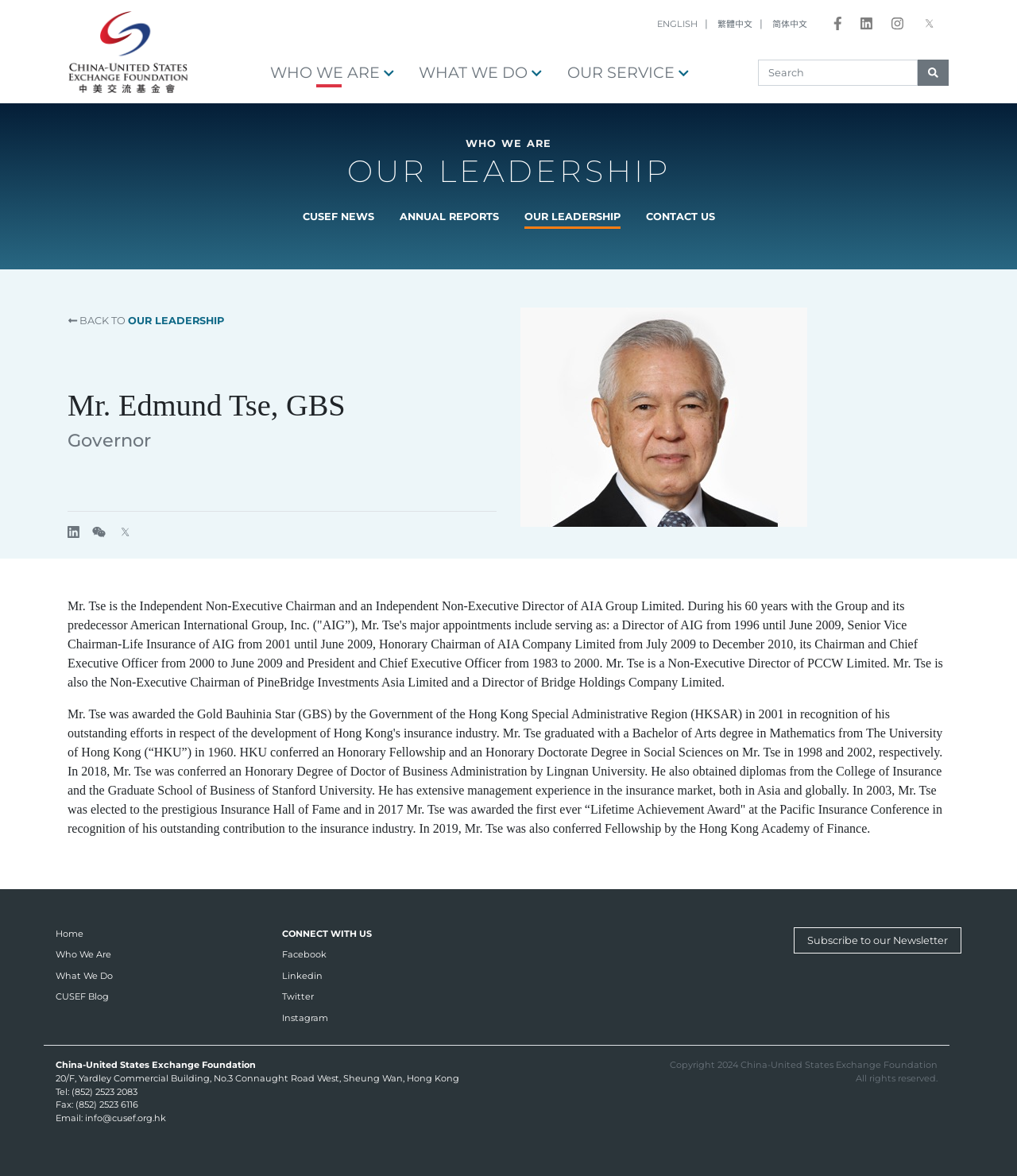Locate the bounding box coordinates of the element to click to perform the following action: 'Go back to OUR LEADERSHIP page'. The coordinates should be given as four float values between 0 and 1, in the form of [left, top, right, bottom].

[0.066, 0.262, 0.231, 0.284]